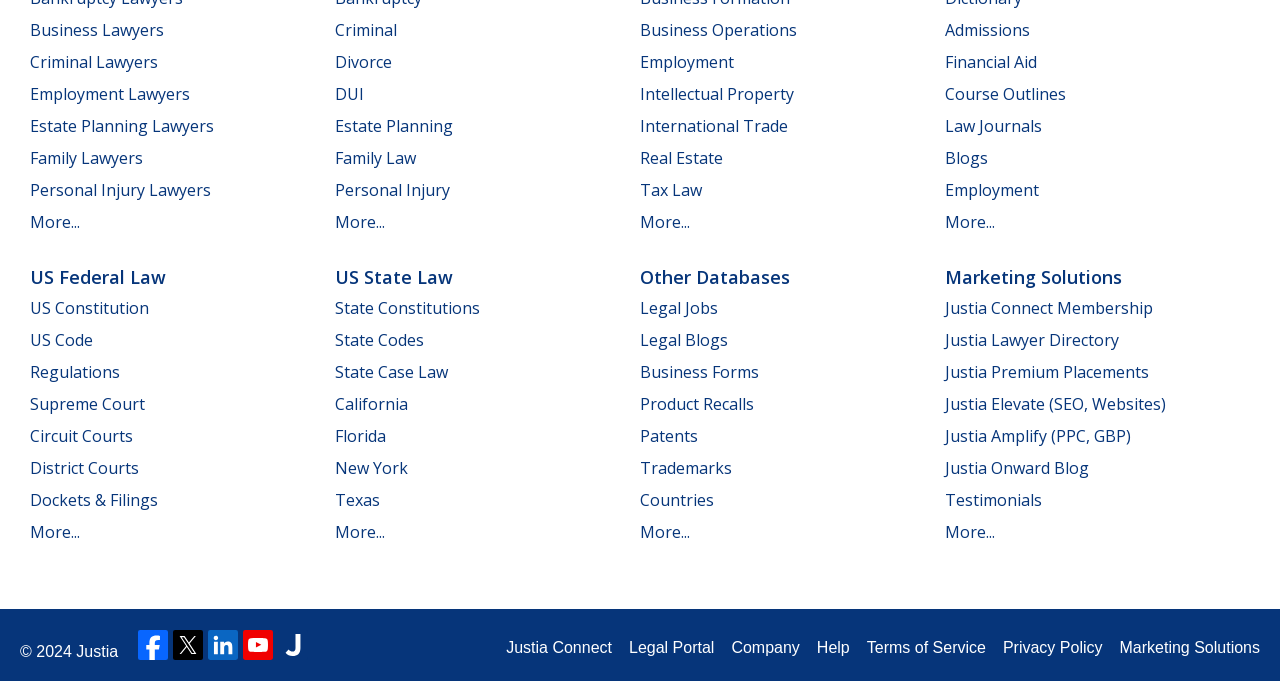Provide the bounding box coordinates of the UI element that matches the description: "Justia Lawyer Directory".

[0.738, 0.483, 0.874, 0.516]